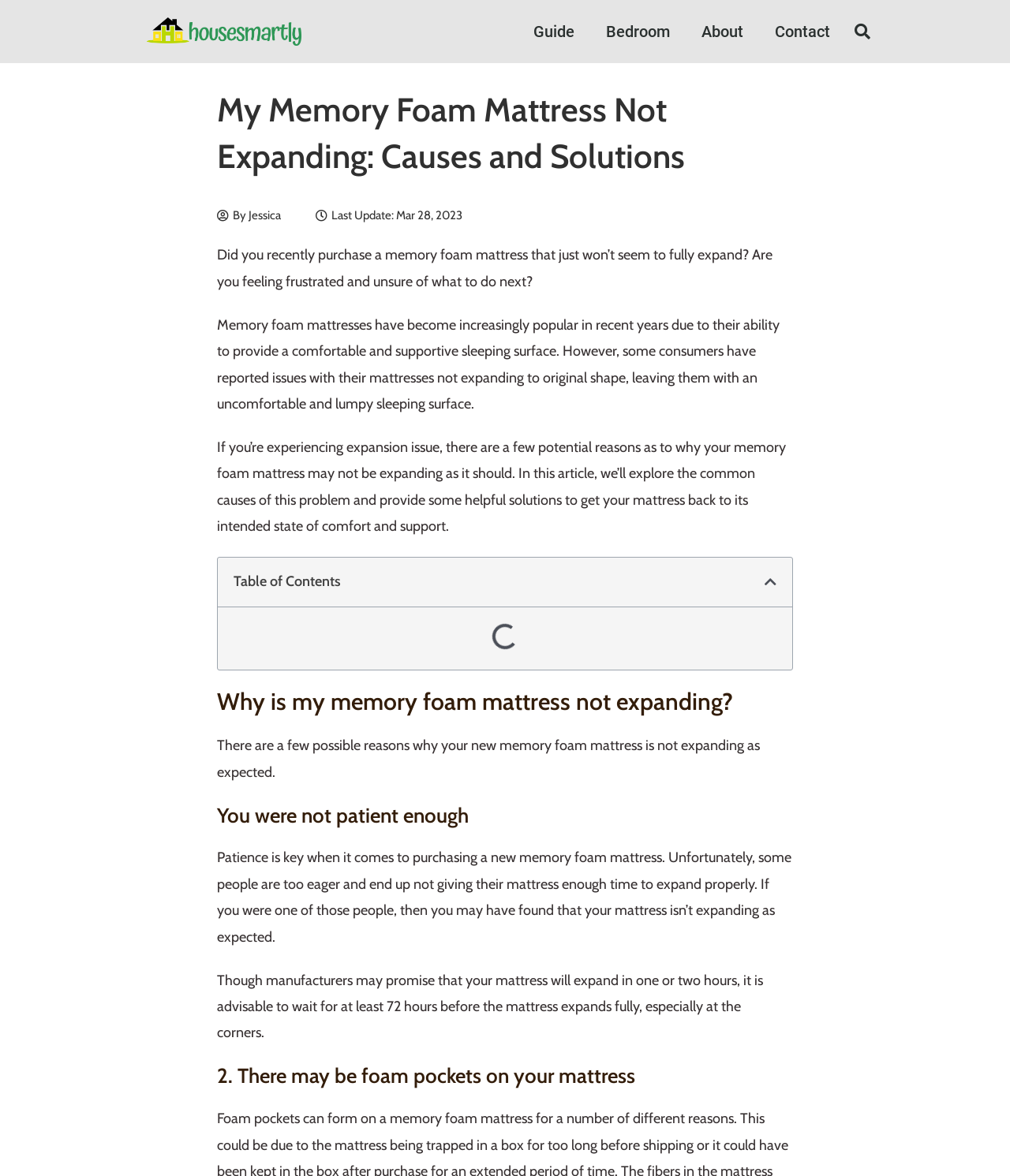How long should you wait for the mattress to expand fully?
Using the image, give a concise answer in the form of a single word or short phrase.

at least 72 hours